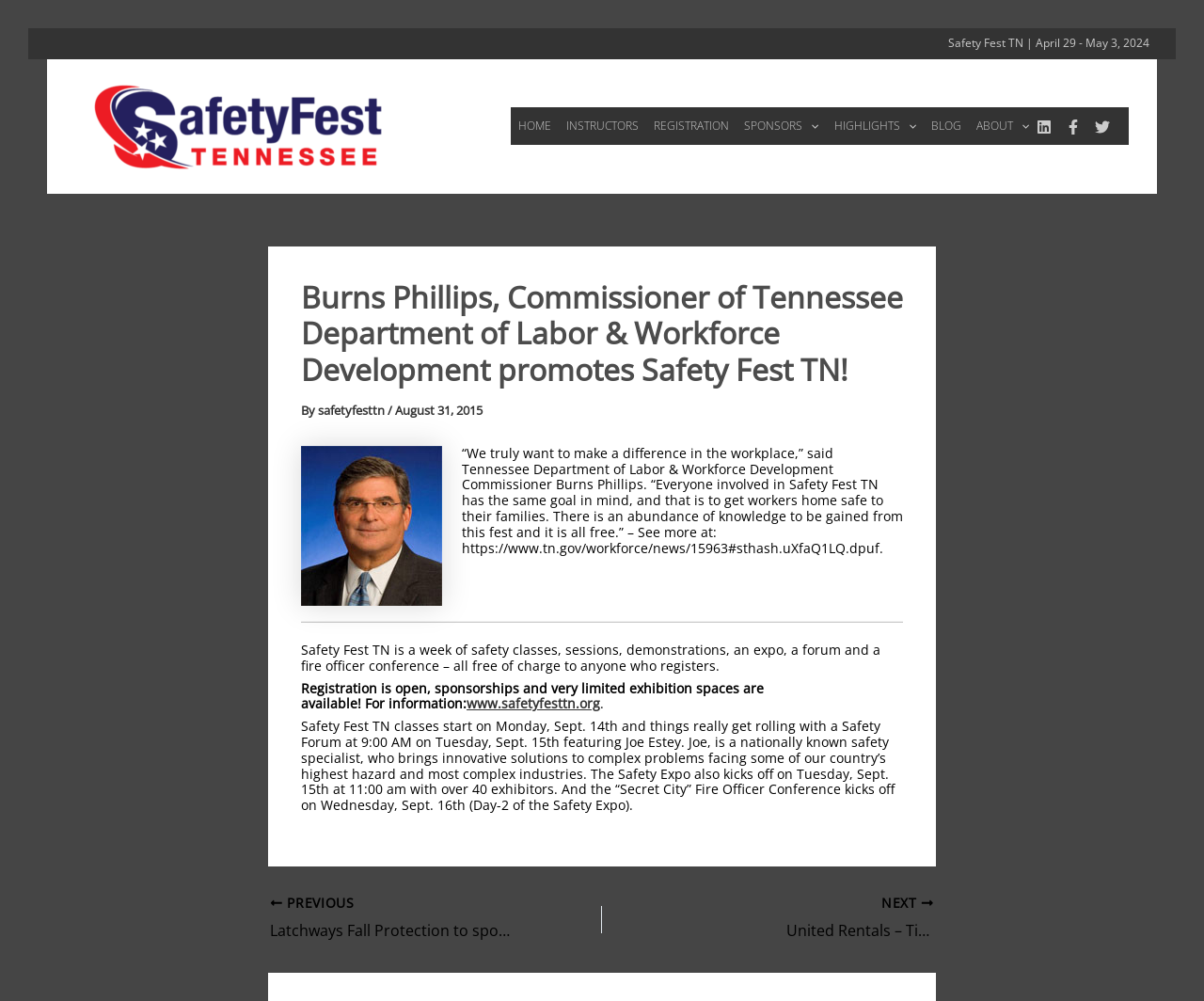What is the purpose of Safety Fest TN?
Provide a thorough and detailed answer to the question.

According to the quote by Burns Phillips, the purpose of Safety Fest TN is to get workers home safe to their families. This indicates that the event is focused on workplace safety and aims to provide knowledge and resources to achieve this goal.